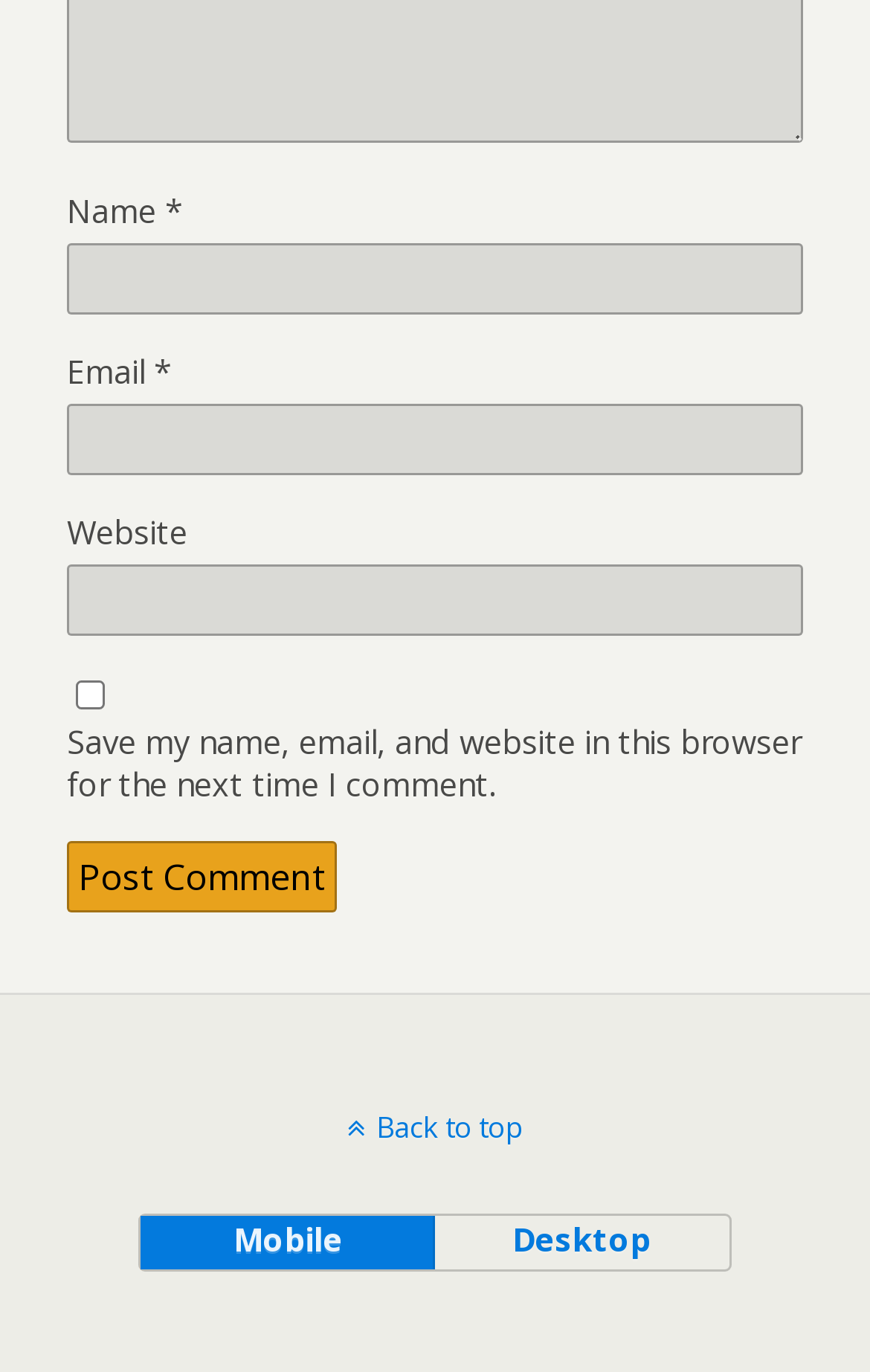Predict the bounding box coordinates of the area that should be clicked to accomplish the following instruction: "Type your website". The bounding box coordinates should consist of four float numbers between 0 and 1, i.e., [left, top, right, bottom].

[0.077, 0.412, 0.923, 0.464]